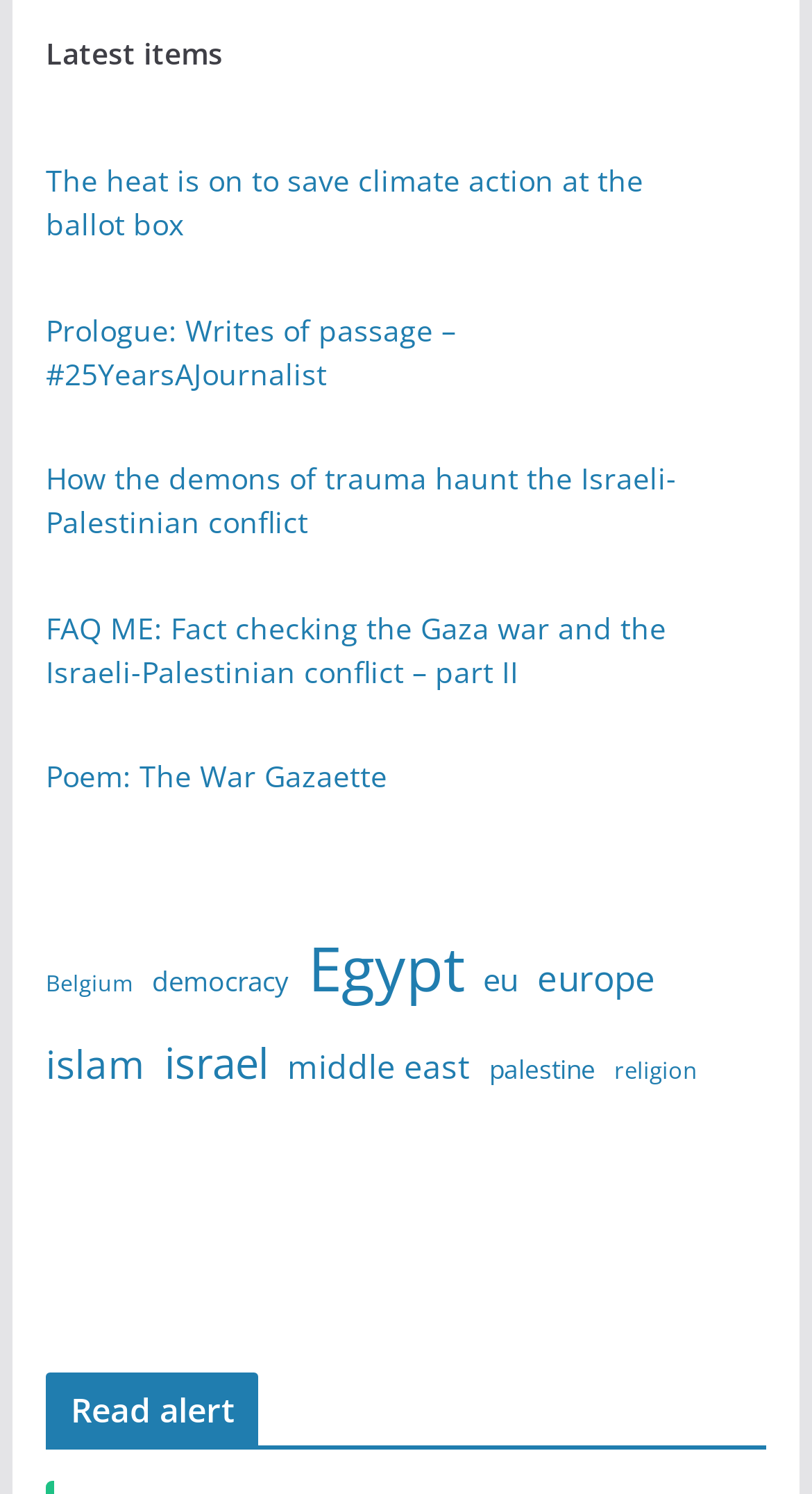Identify the bounding box coordinates for the element that needs to be clicked to fulfill this instruction: "go to home page". Provide the coordinates in the format of four float numbers between 0 and 1: [left, top, right, bottom].

None